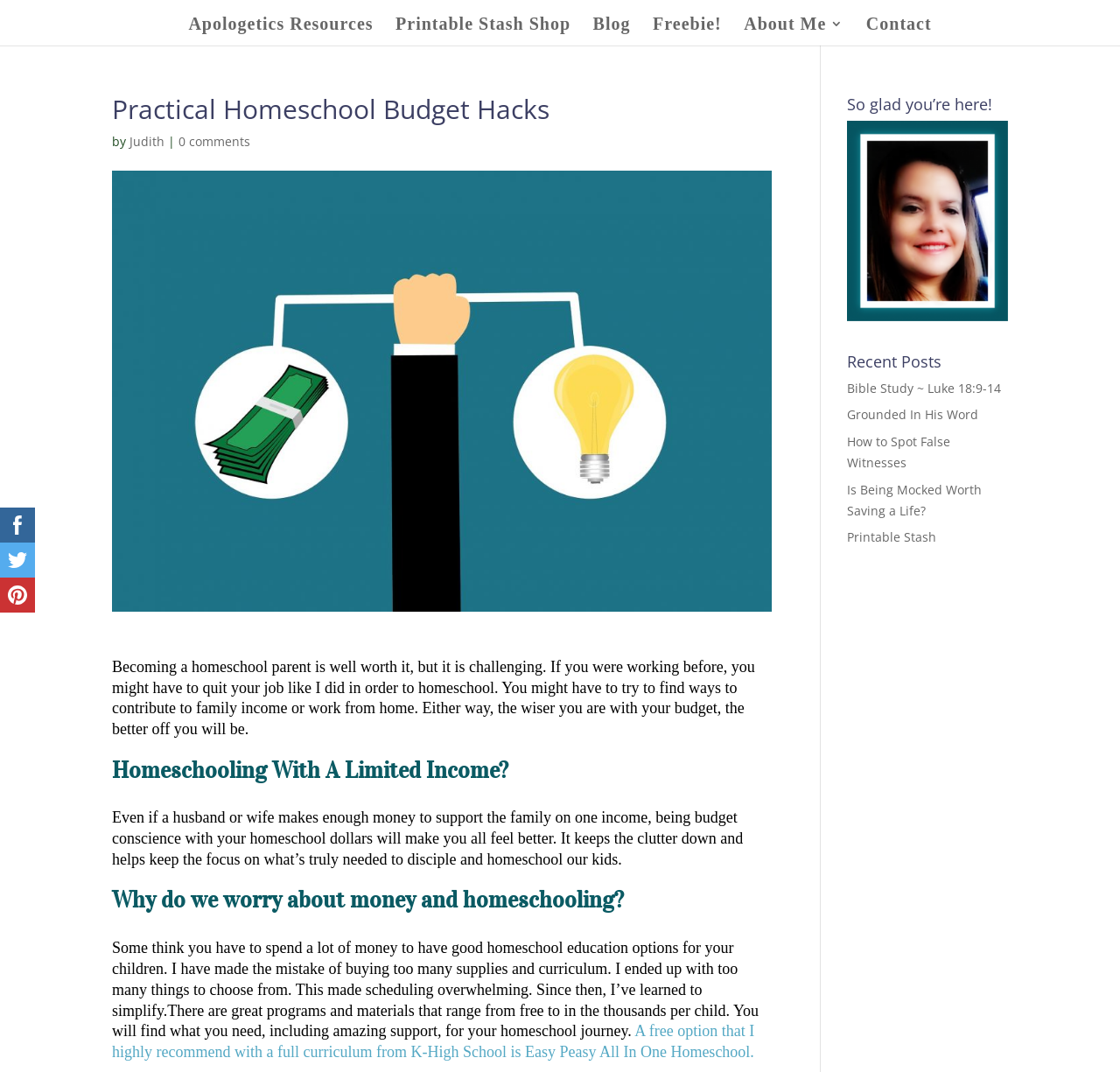Please extract the webpage's main title and generate its text content.

Practical Homeschool Budget Hacks